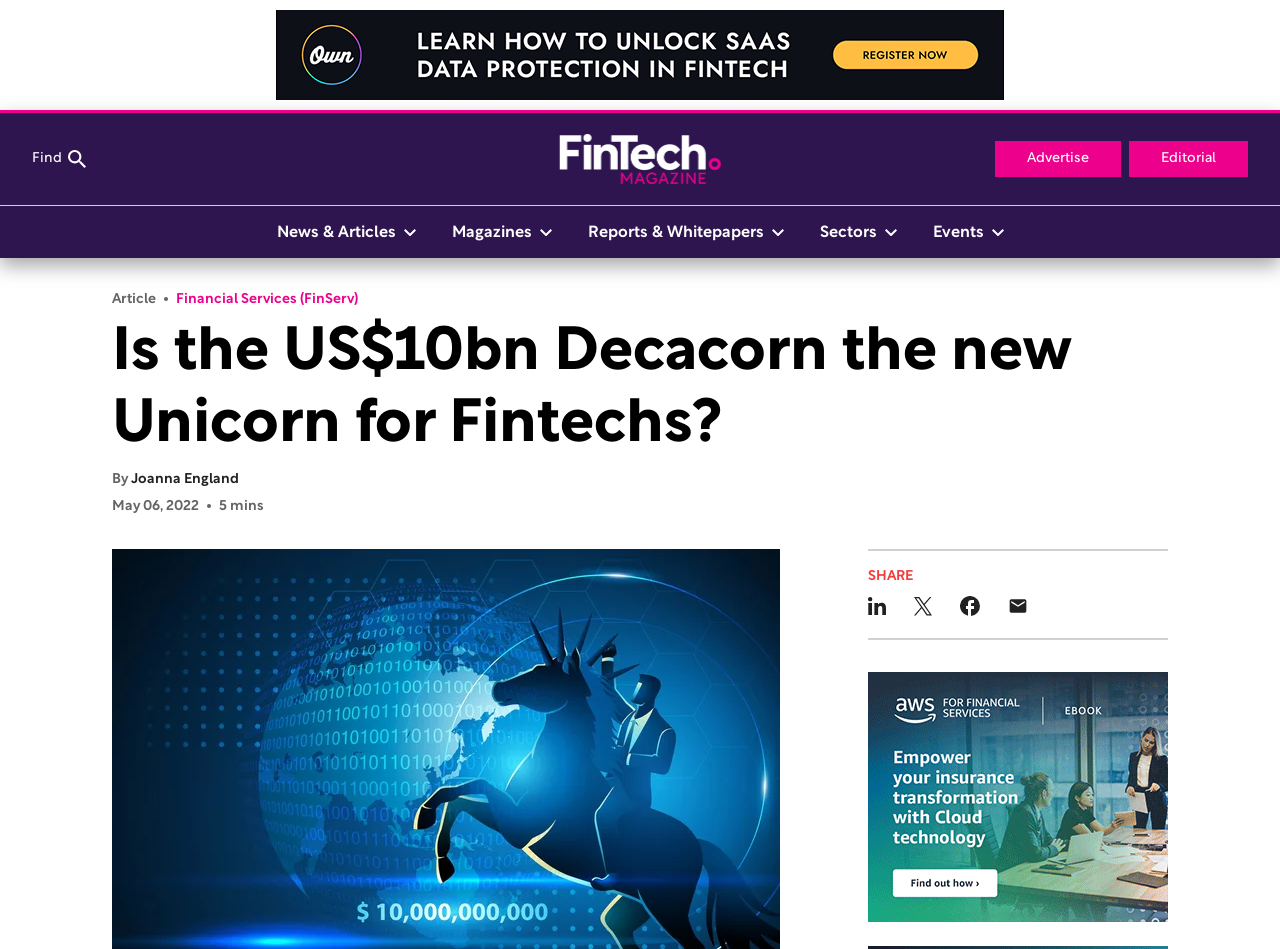Identify and provide the main heading of the webpage.

Is the US$10bn Decacorn the new Unicorn for Fintechs?